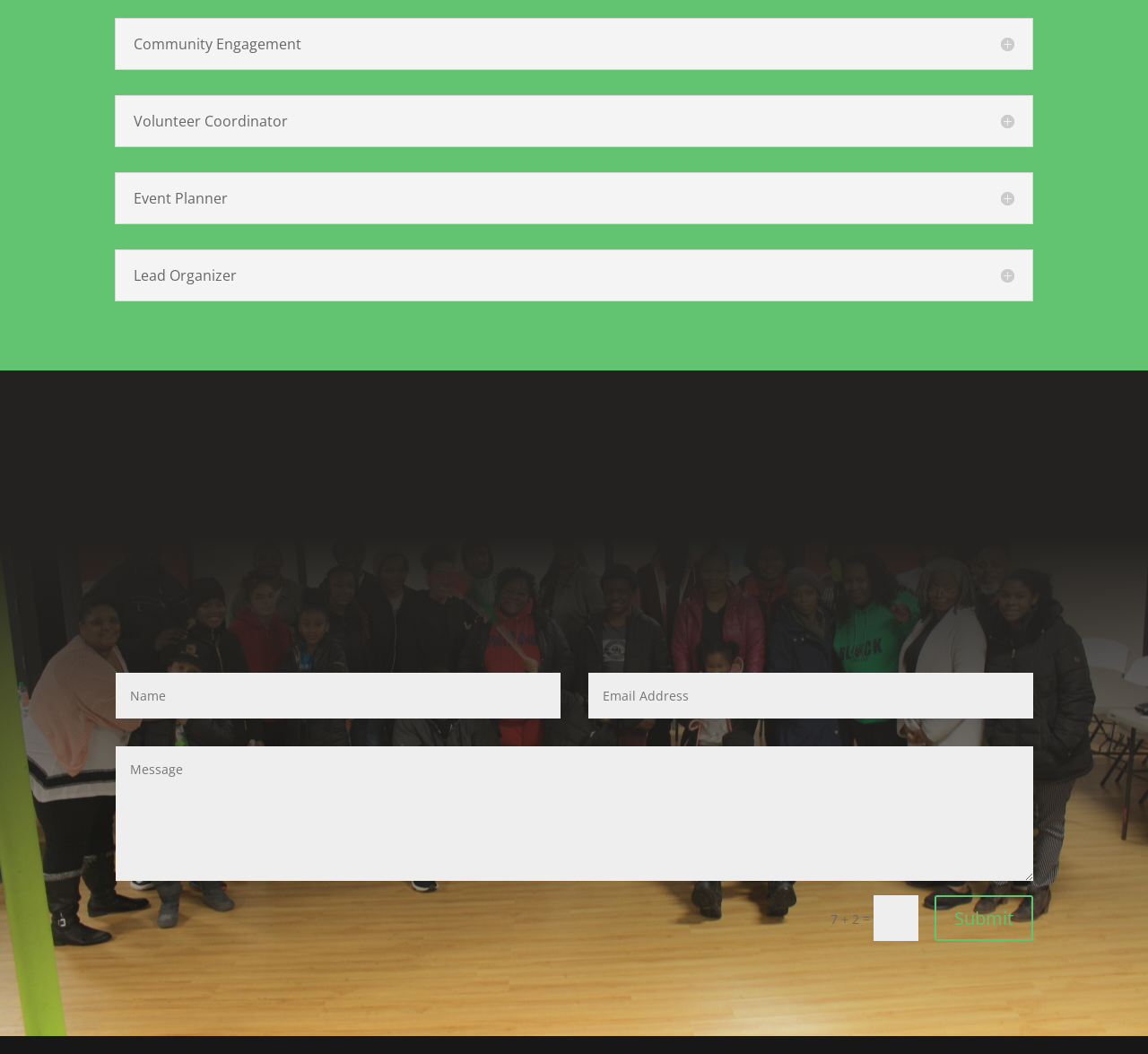Please give the bounding box coordinates of the area that should be clicked to fulfill the following instruction: "Enter text in the first textbox". The coordinates should be in the format of four float numbers from 0 to 1, i.e., [left, top, right, bottom].

[0.101, 0.638, 0.488, 0.682]